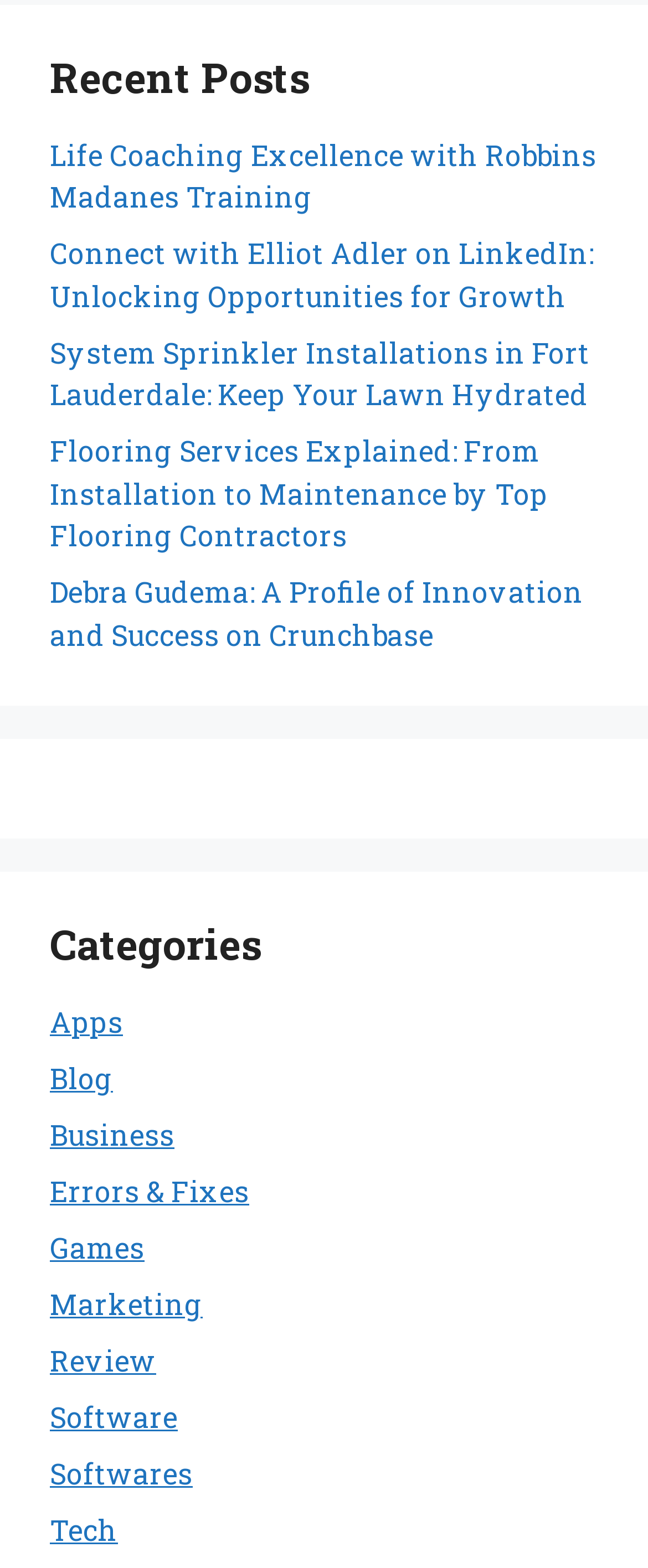Locate the bounding box coordinates of the element I should click to achieve the following instruction: "Learn about Debra Gudema's profile on Crunchbase".

[0.077, 0.366, 0.9, 0.417]